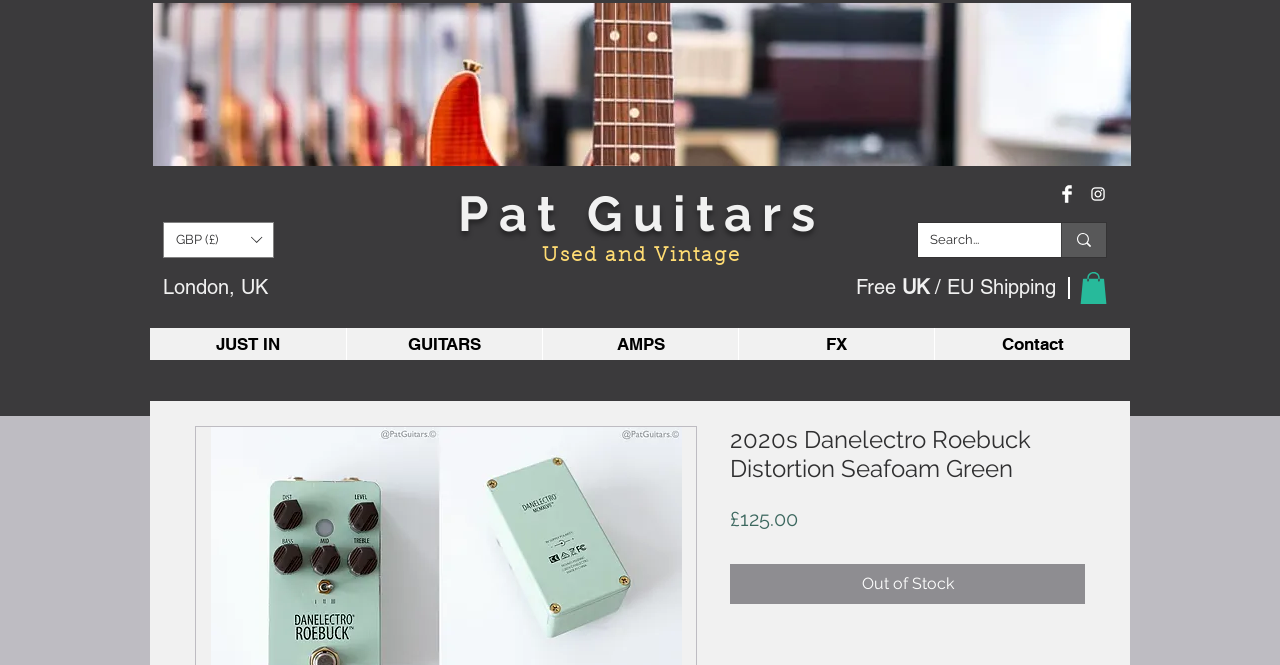Using the description "aria-label="Search..."", locate and provide the bounding box of the UI element.

[0.829, 0.335, 0.864, 0.386]